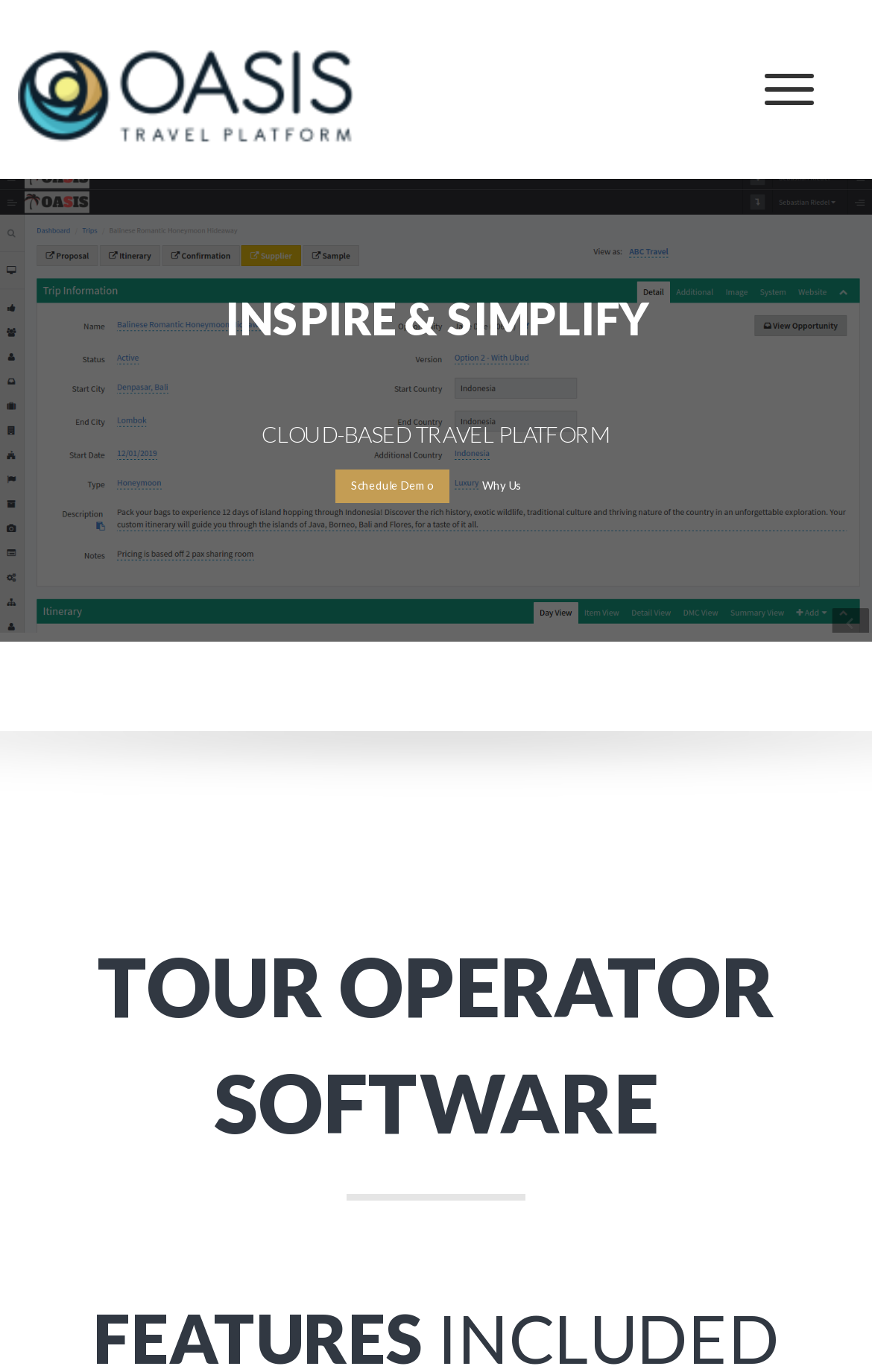Generate a thorough caption that explains the contents of the webpage.

The webpage is about the Oasis Travel Platform, a tour operating software that provides trip building, CRM tracking, and financial management capabilities in the travel industry. 

At the top left of the page, there is a link and an image, both labeled as "Oasis Travel Platform", which likely serve as a logo or branding element. To the right of these elements, there is a button labeled "Toggle navigation". 

Below the top section, a video takes up the full width of the page. 

Underneath the video, there are two lines of text: "INSPIRE & SIMPLIFY" and "CLOUD-BASED TRAVEL PLATFORM", which appear to be taglines or slogans for the Oasis Travel Platform. 

To the right of these taglines, there are two links: "Schedule Demo" and "Why Us", which are likely calls to action for users to learn more about the platform. 

A horizontal separator line divides the page, separating the top section from the bottom section. 

At the bottom of the page, there is a heading that reads "TOUR OPERATOR SOFTWARE", which is likely a title or main heading for the page.